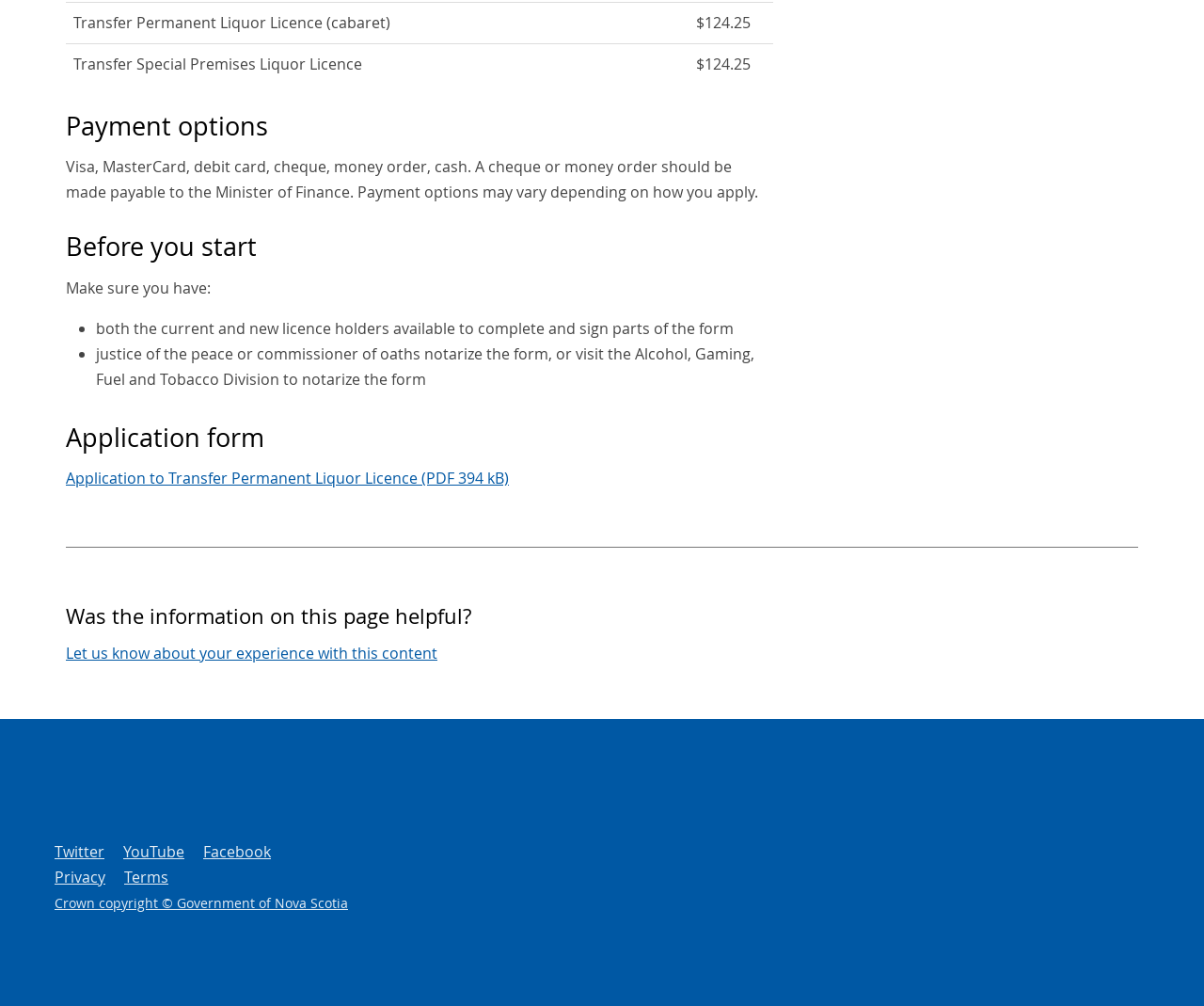Please reply to the following question using a single word or phrase: 
What payment methods are accepted?

Visa, MasterCard, etc.